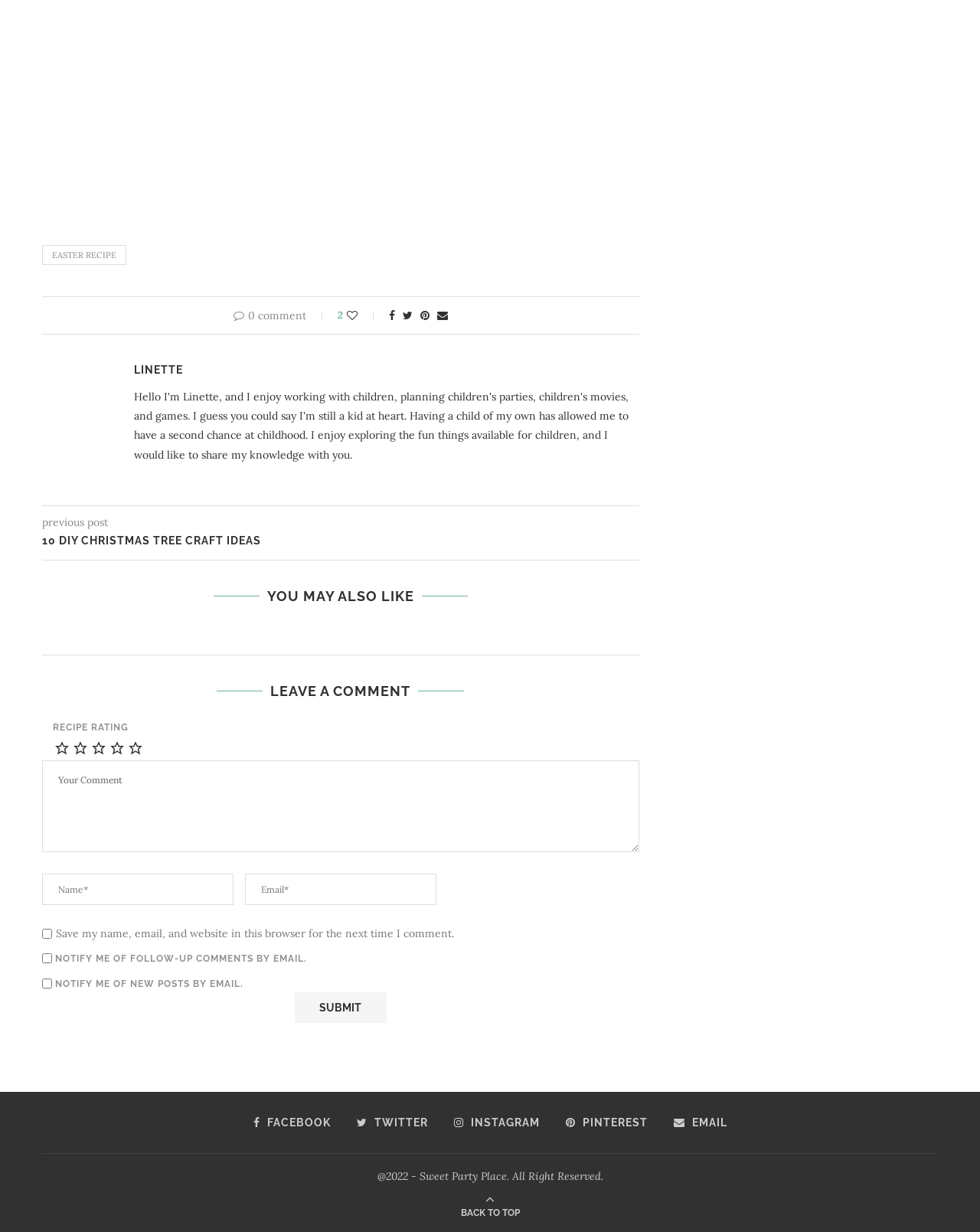Show the bounding box coordinates for the HTML element described as: "X".

None